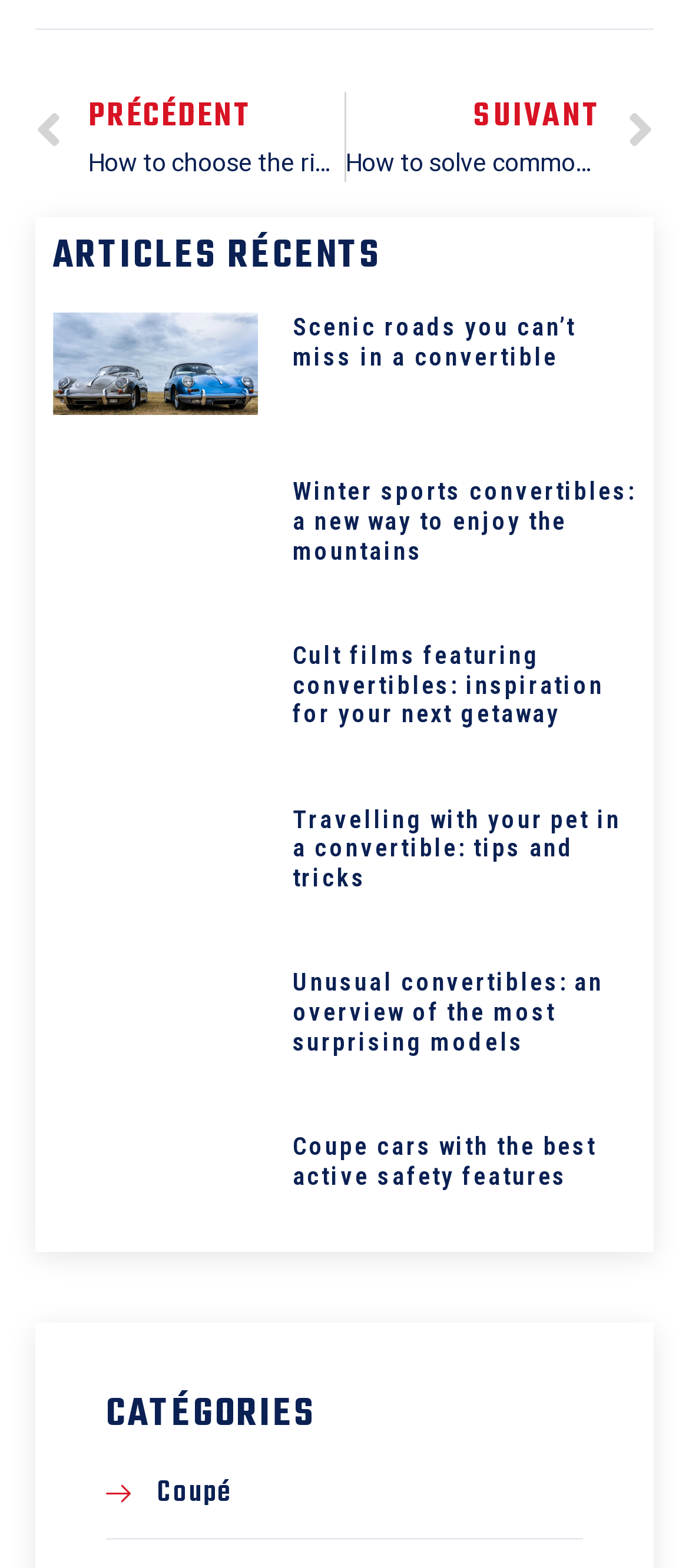Identify the bounding box coordinates of the clickable section necessary to follow the following instruction: "Click on the 'Coupé' category". The coordinates should be presented as four float numbers from 0 to 1, i.e., [left, top, right, bottom].

[0.154, 0.938, 0.338, 0.968]